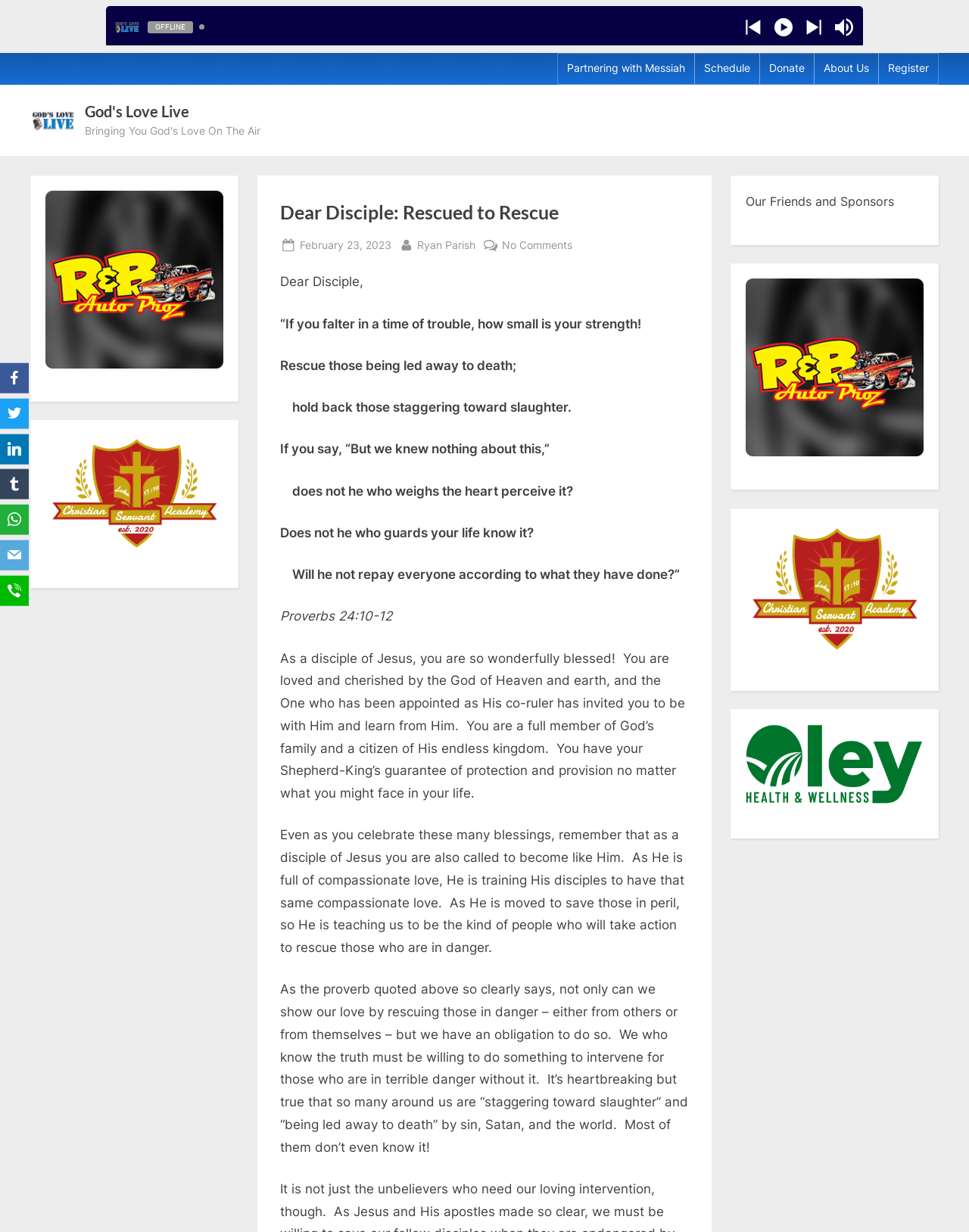Please provide a comprehensive response to the question based on the details in the image: What is the main topic of the article 'Dear Disciple: Rescued to Rescue'?

I inferred the answer by reading the content of the article, which talks about being a disciple of Jesus and the responsibilities that come with it.